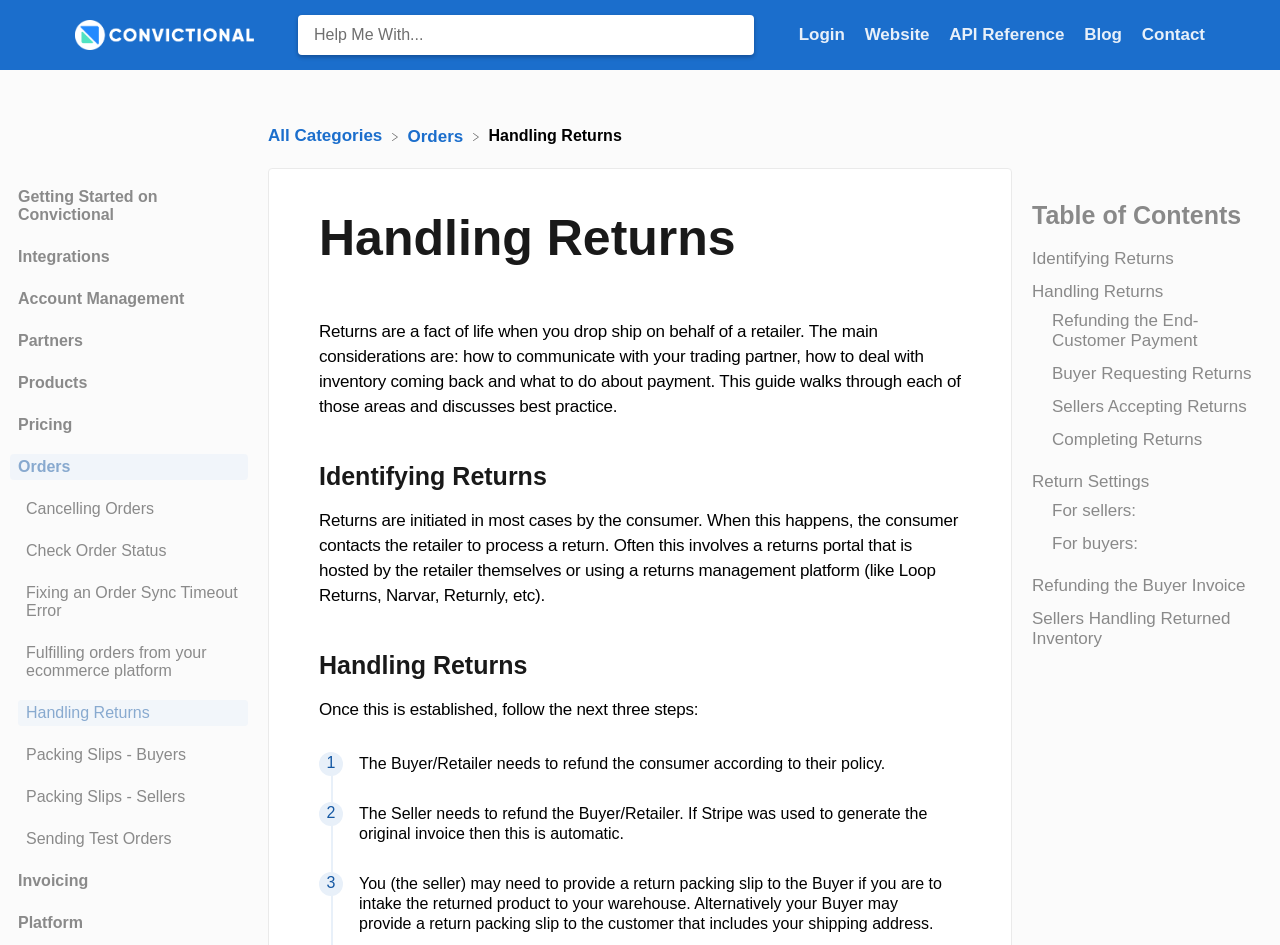Provide the bounding box coordinates of the area you need to click to execute the following instruction: "Search for help".

[0.233, 0.016, 0.589, 0.058]